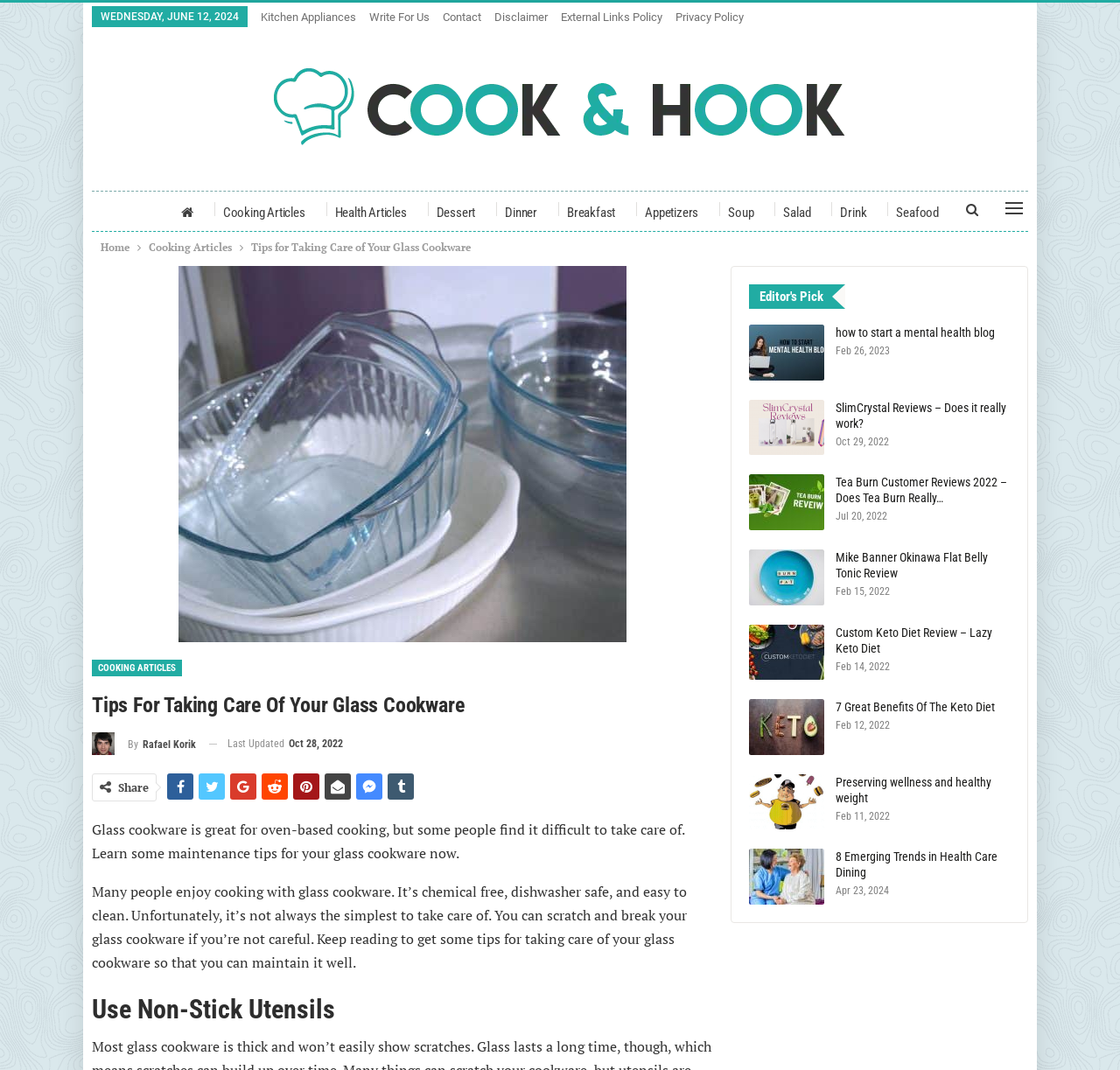Return the bounding box coordinates of the UI element that corresponds to this description: "Preserving wellness and healthy weight". The coordinates must be given as four float numbers in the range of 0 and 1, [left, top, right, bottom].

[0.746, 0.724, 0.885, 0.752]